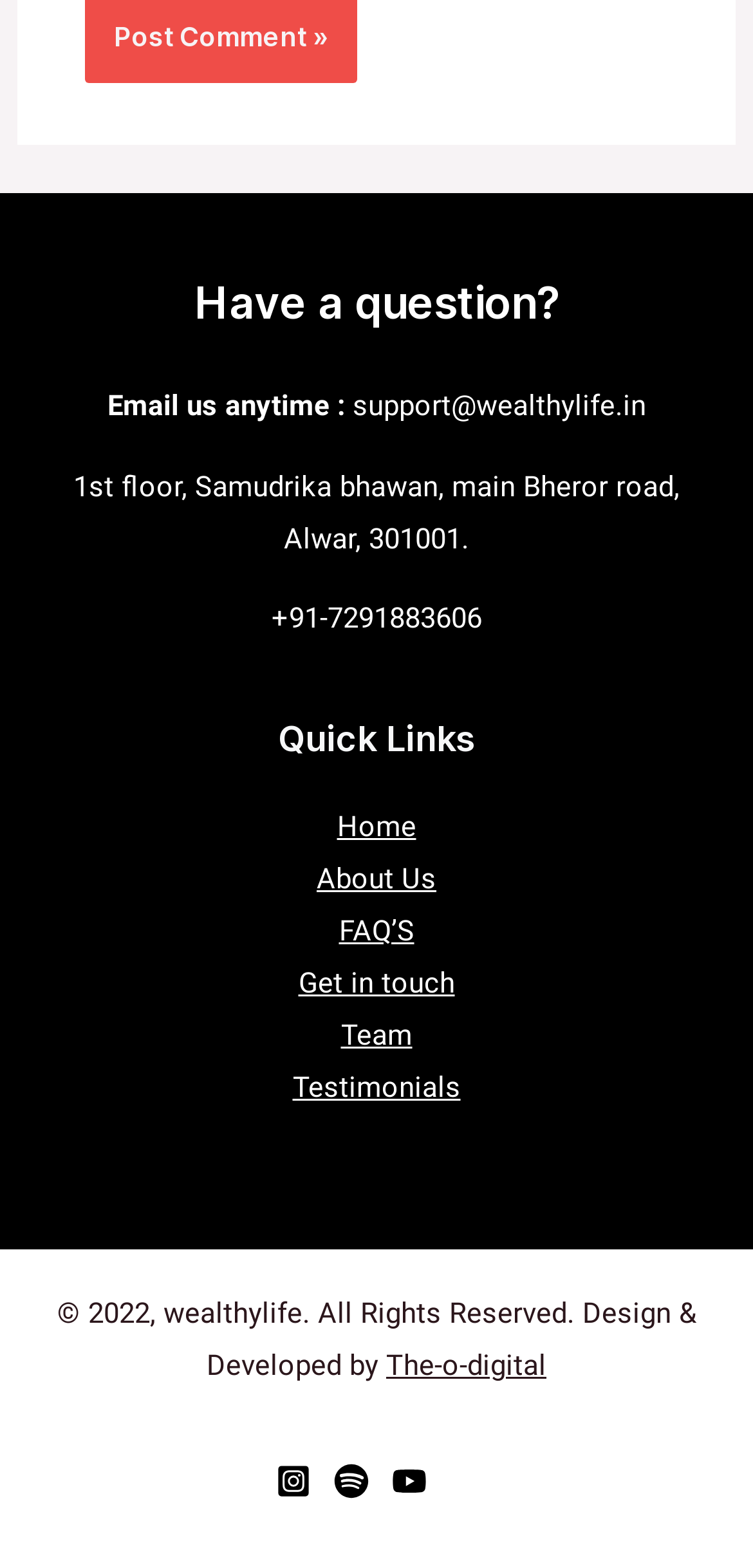Pinpoint the bounding box coordinates for the area that should be clicked to perform the following instruction: "Click on 'Get in touch'".

[0.396, 0.616, 0.604, 0.638]